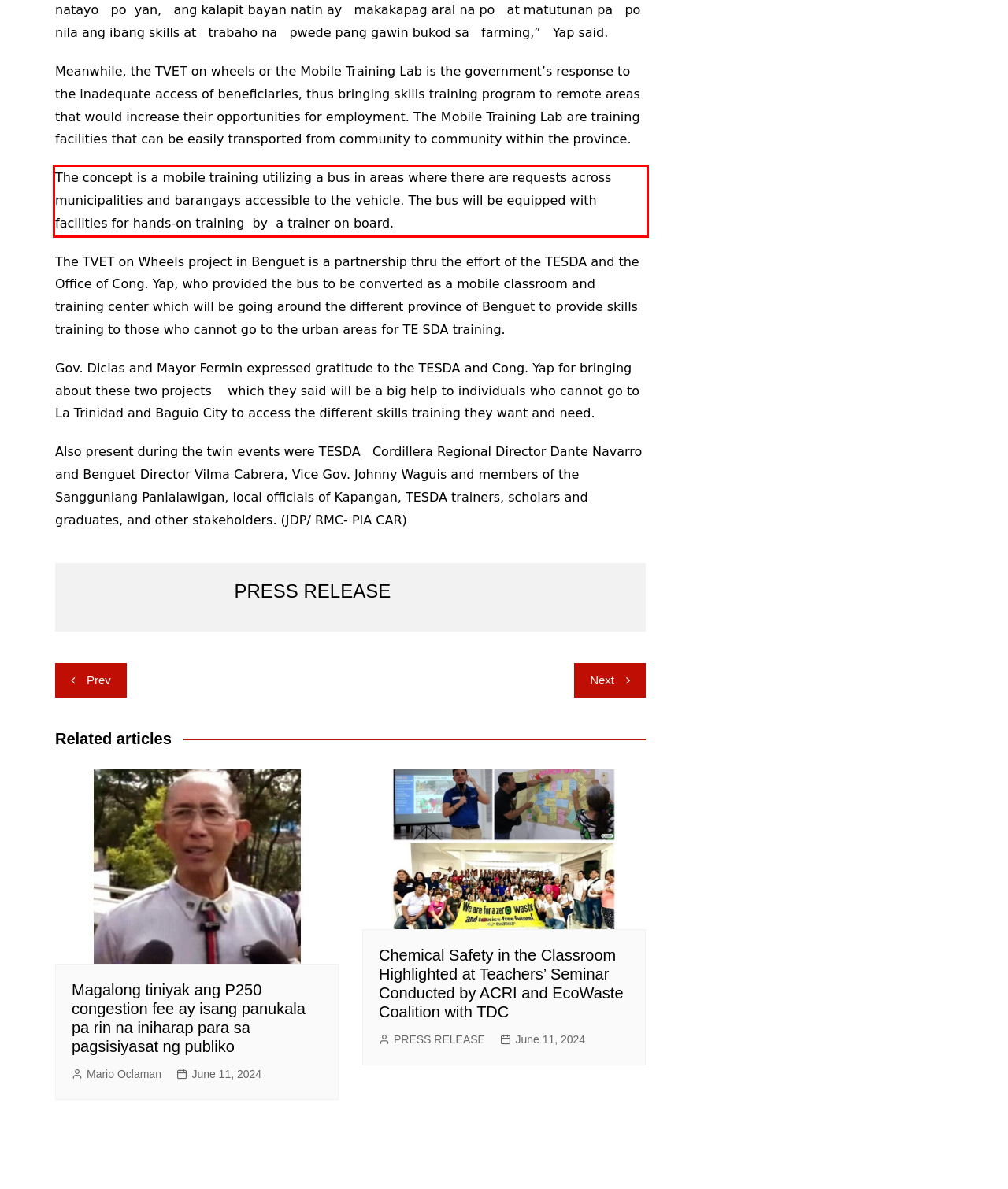Analyze the screenshot of a webpage where a red rectangle is bounding a UI element. Extract and generate the text content within this red bounding box.

The concept is a mobile training utilizing a bus in areas where there are requests across municipalities and barangays accessible to the vehicle. The bus will be equipped with facilities for hands-on training by a trainer on board.